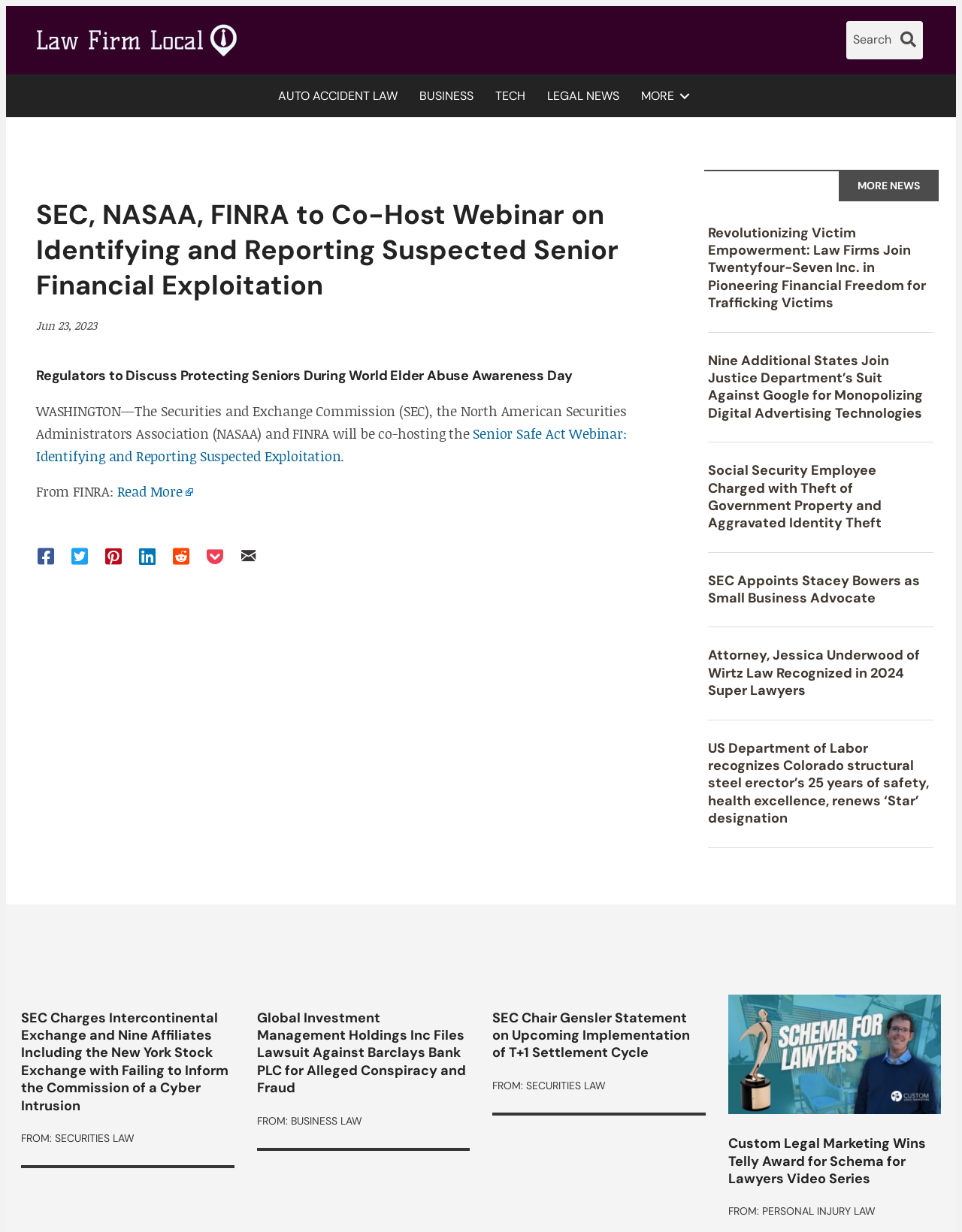Show the bounding box coordinates of the element that should be clicked to complete the task: "Click on AUTO ACCIDENT LAW".

[0.278, 0.065, 0.424, 0.091]